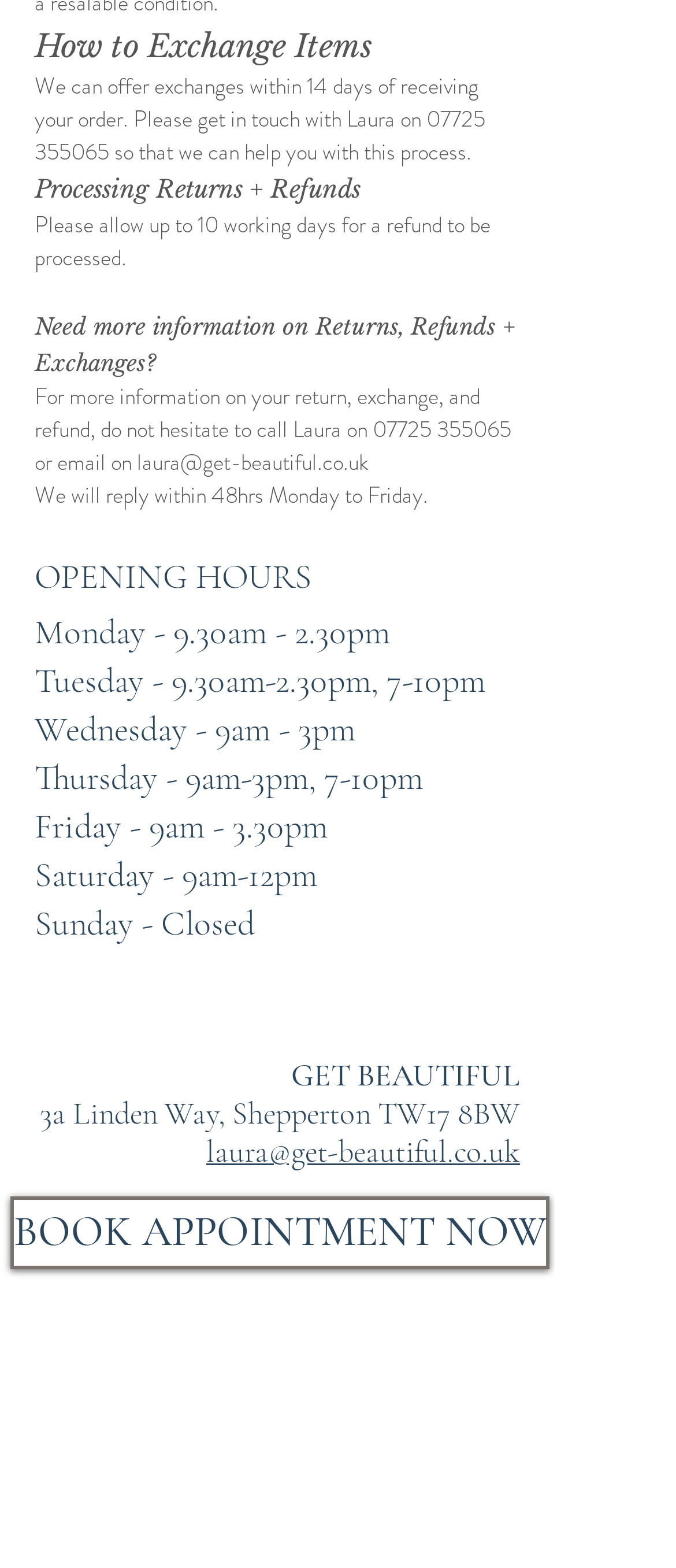Reply to the question below using a single word or brief phrase:
What is the address of GET BEAUTIFUL?

3a Linden Way, Shepperton TW17 8BW